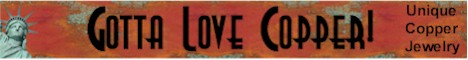What is the material emphasized by the brand?
Please respond to the question with a detailed and well-explained answer.

The brand's name 'Gotta Love Copper!' and the text 'Unique Copper Jewelry' on the banner indicate that copper is the primary material used in their products.